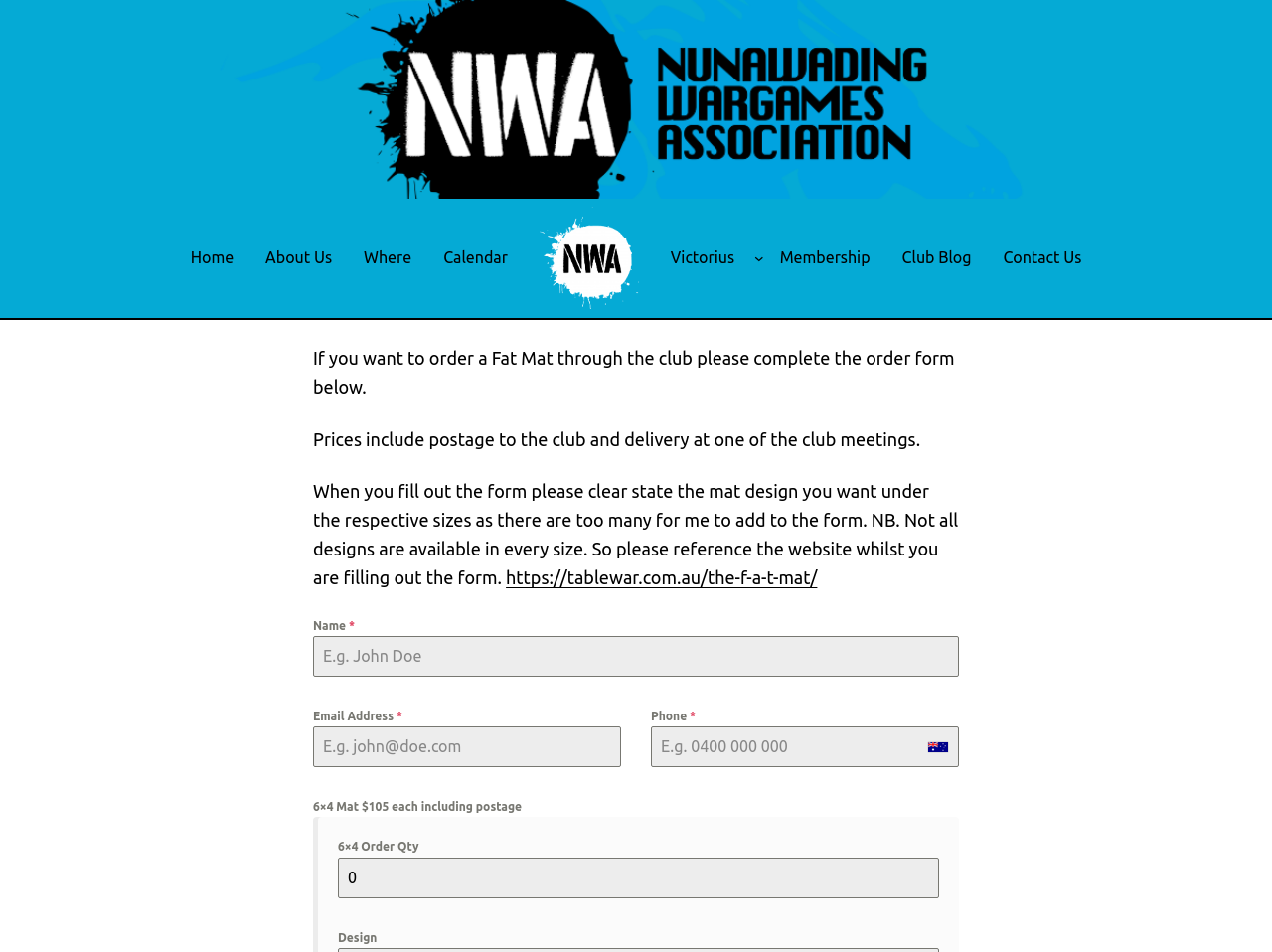Identify the bounding box of the UI element that matches this description: "name="phone-1" placeholder="E.g. 0400 000 000"".

[0.512, 0.763, 0.754, 0.806]